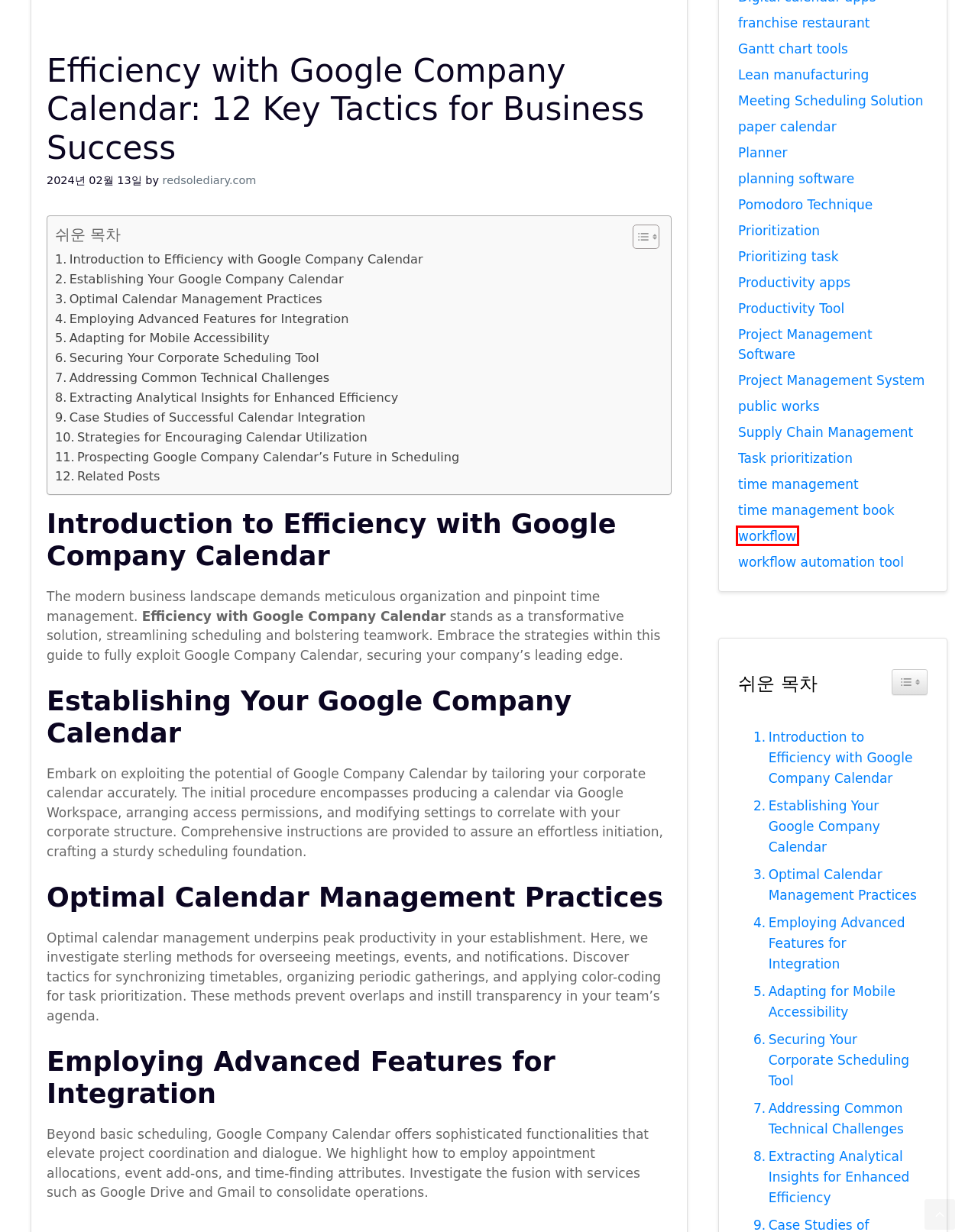Examine the screenshot of the webpage, which has a red bounding box around a UI element. Select the webpage description that best fits the new webpage after the element inside the red bounding box is clicked. Here are the choices:
A. Lean manufacturing - Time Management Tips
B. redsolediary.com - Time Management Tips
C. Project Management System - Time Management Tips
D. workflow - Time Management Tips
E. Supply Chain Management - Time Management Tips
F. Meeting Scheduling Solution - Time Management Tips
G. Gantt chart tools - Time Management Tips
H. Prioritization - Time Management Tips

D